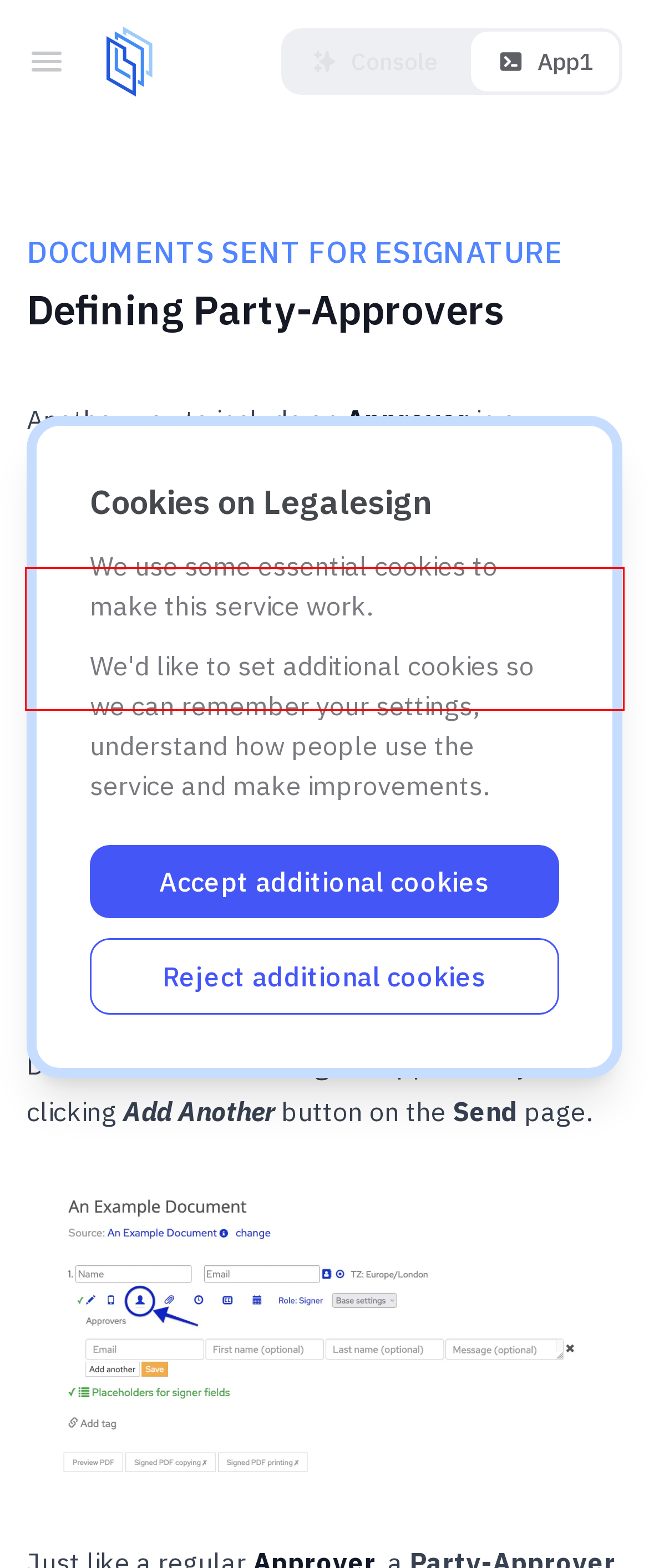Within the screenshot of the webpage, there is a red rectangle. Please recognize and generate the text content inside this red bounding box.

This will require the signing Party's signature to be approved before the document can progress onto the next stage and ultimate completion.